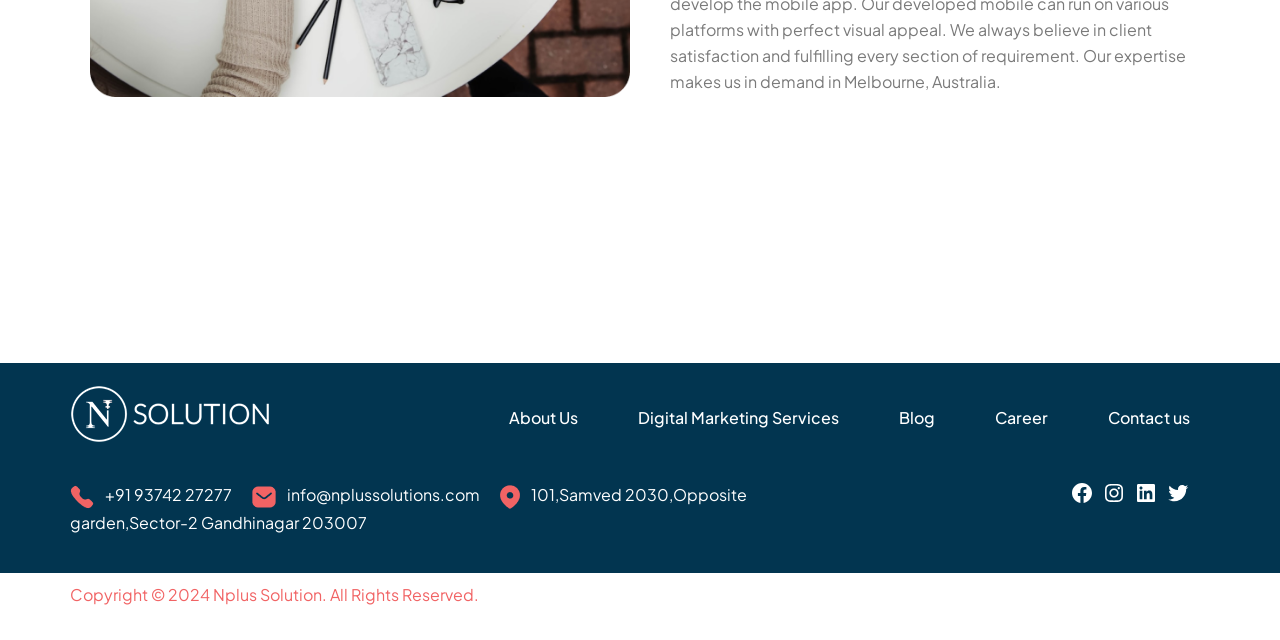Predict the bounding box coordinates of the UI element that matches this description: "8". The coordinates should be in the format [left, top, right, bottom] with each value between 0 and 1.

None